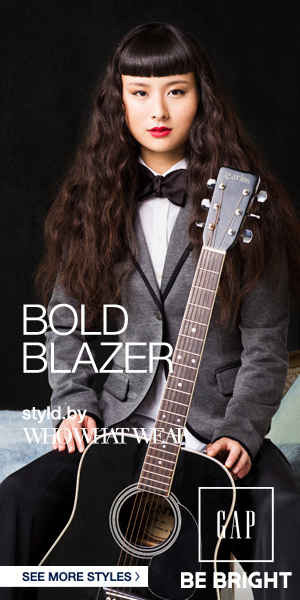Elaborate on all the features and components visible in the image.

The image features a young woman styled in a chic and bold blazer, exuding confidence and flair. She has long, wavy hair and is dressed in formal attire, complete with a bow tie, which adds a touch of sophistication to her look. The woman is holding an acoustic guitar, suggesting an artistic or musical theme. The background is dark, creating a striking contrast with her light-colored outfit. The caption includes the phrase "BOLD BLAZER," accompanied by a note citing styling credit to "WHO WHAT WEAR." It is prominently displayed, enhancing the fashion aspect of the image. Additionally, there is a branding element from "GAP" at the bottom, urging viewers to "BE BRIGHT" and explore more styles. This image captures a modern and fashionable vibe with an emphasis on individuality and expression through music and style.